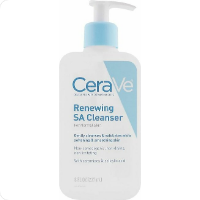Give a succinct answer to this question in a single word or phrase: 
What is the purpose of the product?

Exfoliation and gentle cleansing